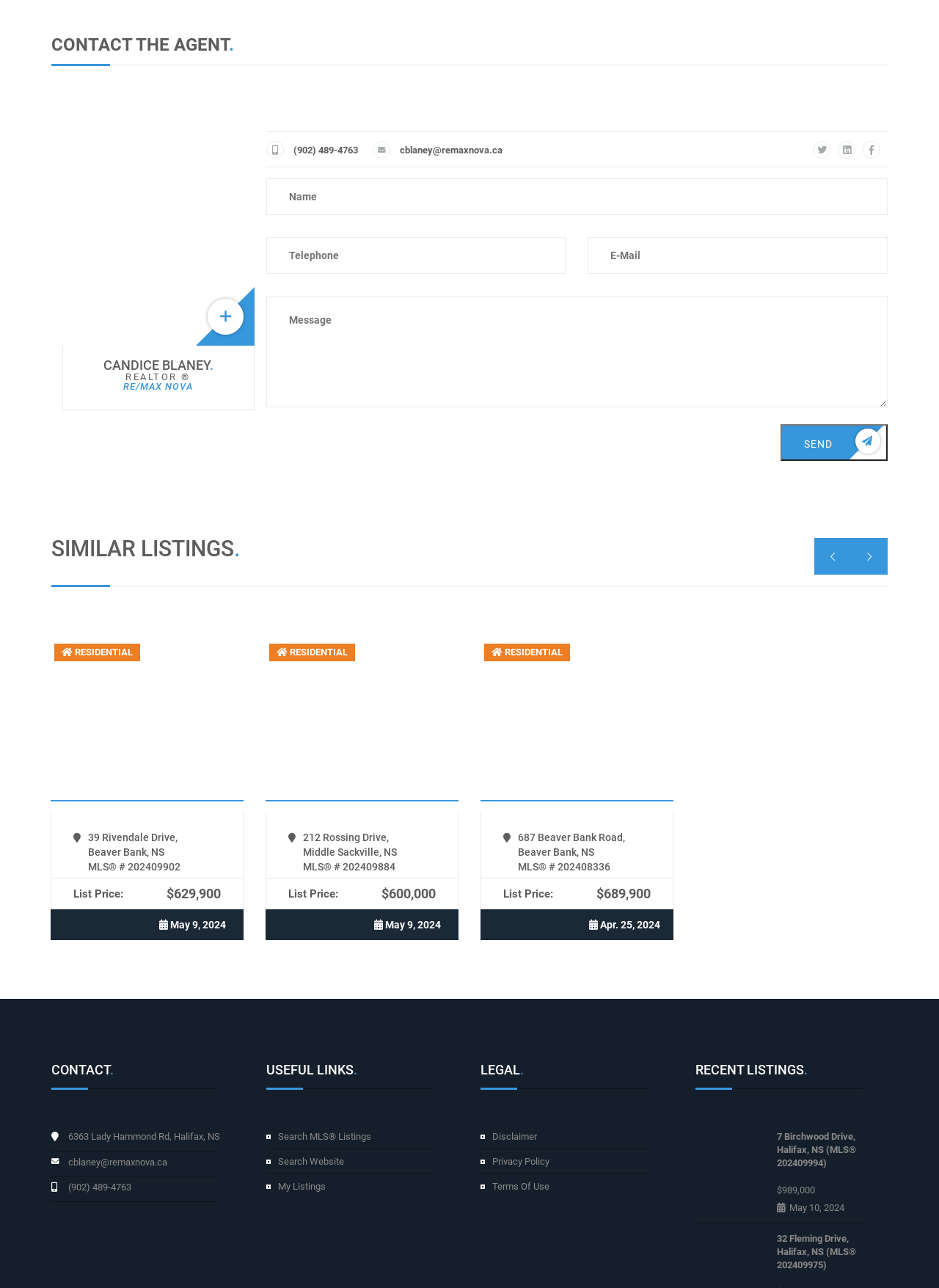Please identify the bounding box coordinates of the element that needs to be clicked to perform the following instruction: "View recent listings".

[0.74, 0.874, 0.945, 0.941]